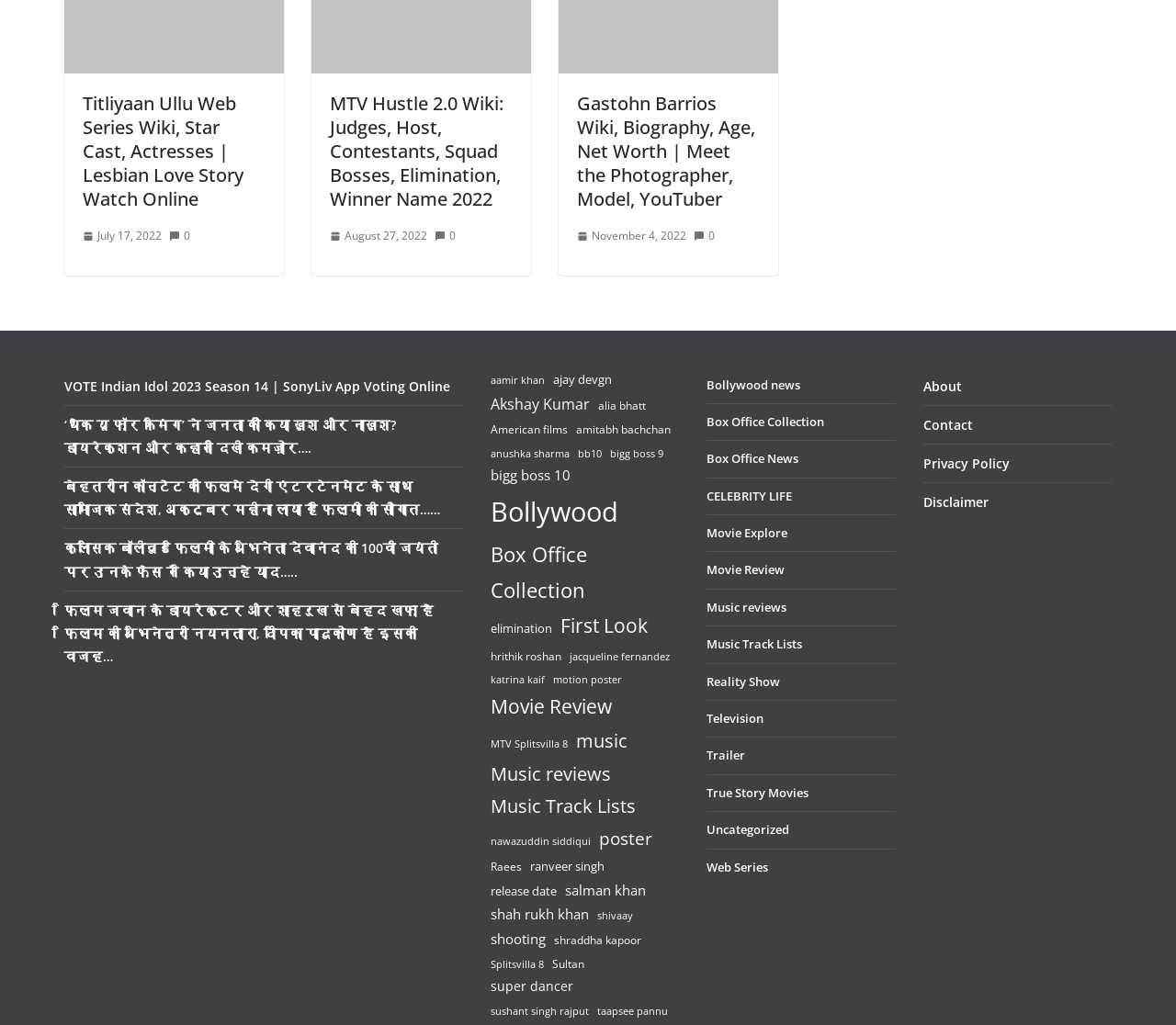Bounding box coordinates should be in the format (top-left x, top-left y, bottom-right x, bottom-right y) and all values should be floating point numbers between 0 and 1. Determine the bounding box coordinate for the UI element described as: salman khan

[0.48, 0.856, 0.549, 0.88]